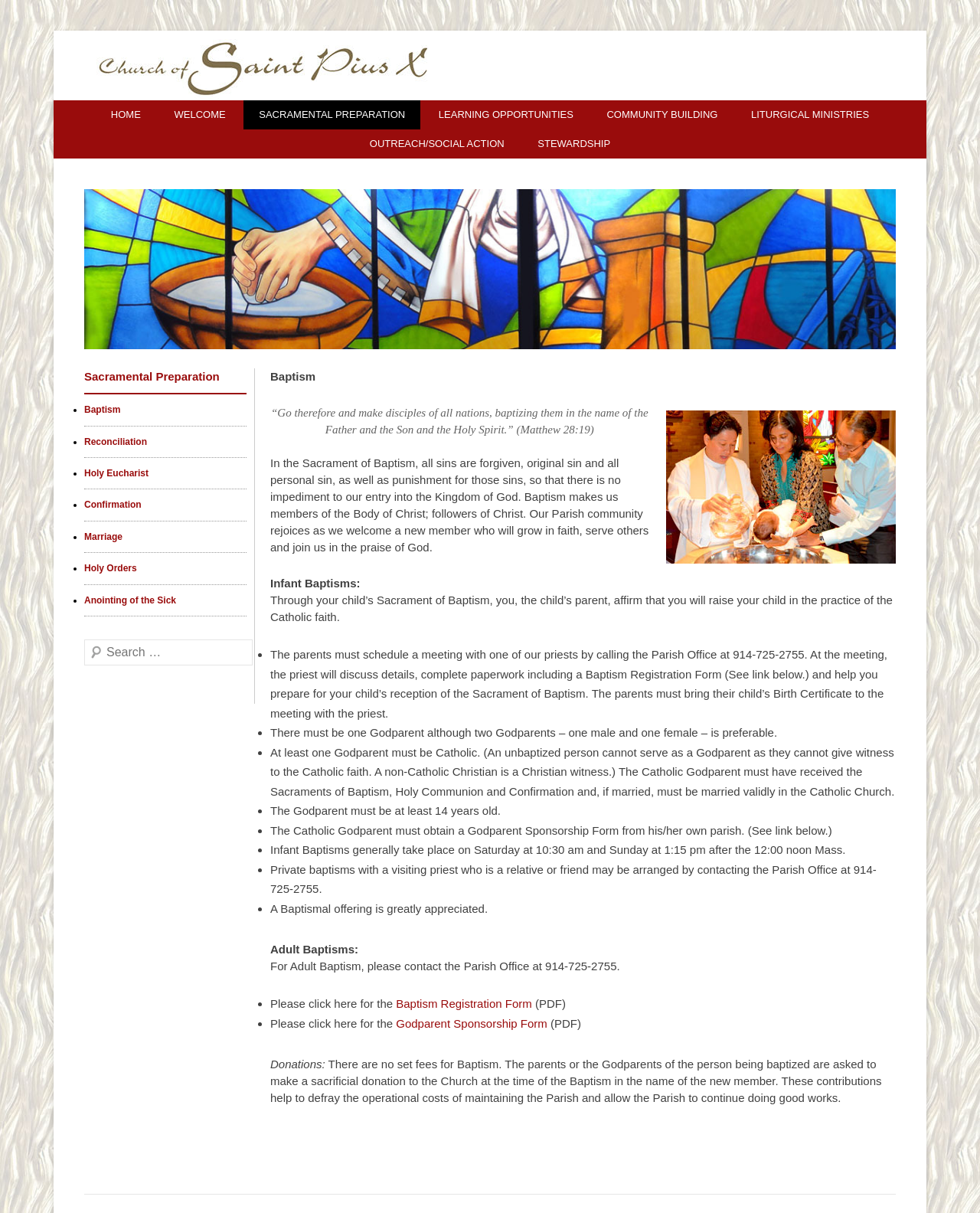What is the name of the church?
Based on the image, give a concise answer in the form of a single word or short phrase.

Church of Saint Pius X